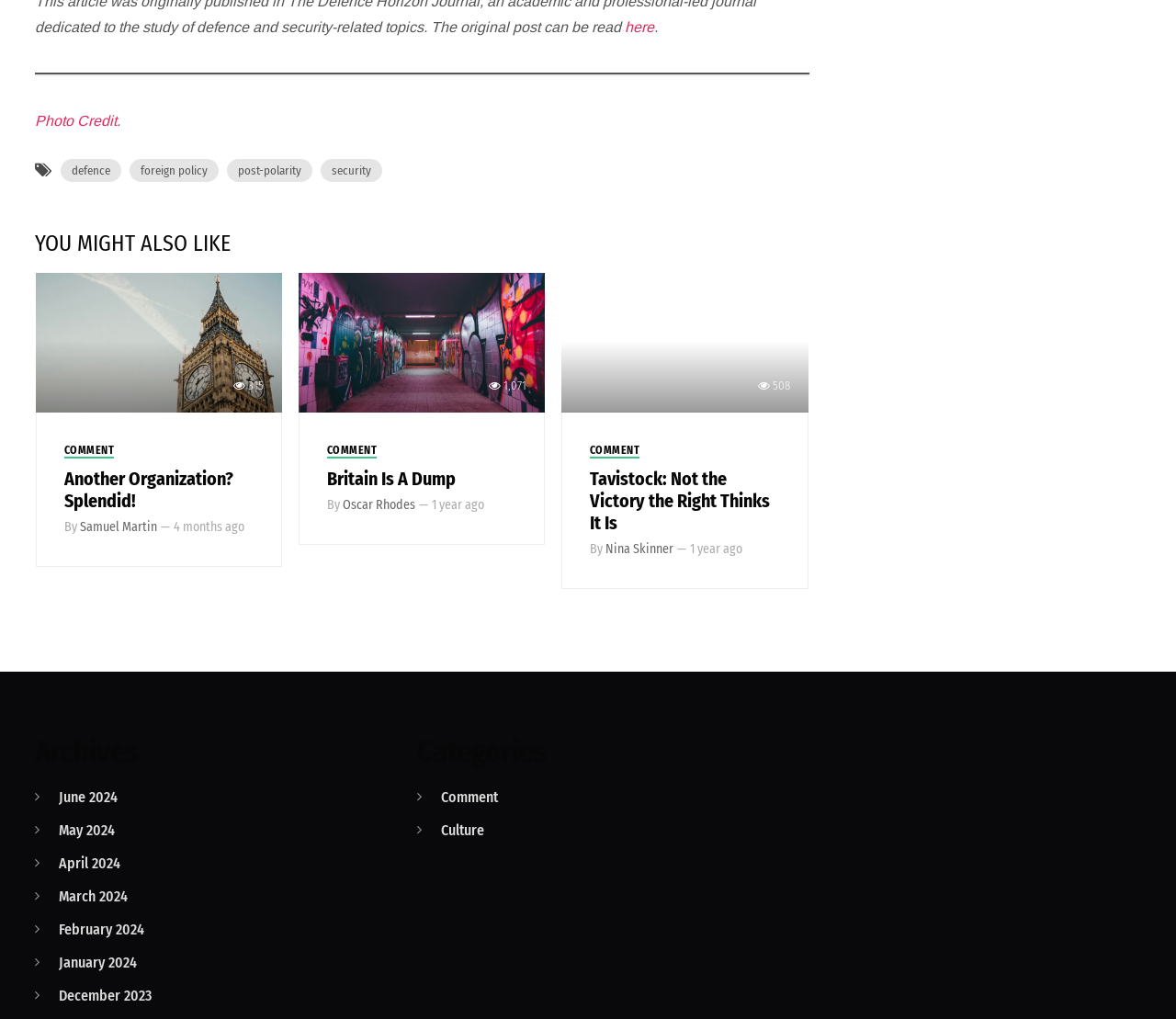Refer to the image and offer a detailed explanation in response to the question: How many comments does the article 'Britain Is A Dump' have?

The article 'Britain Is A Dump' has 1,071 comments, as indicated by the link '1,071' below the article title.